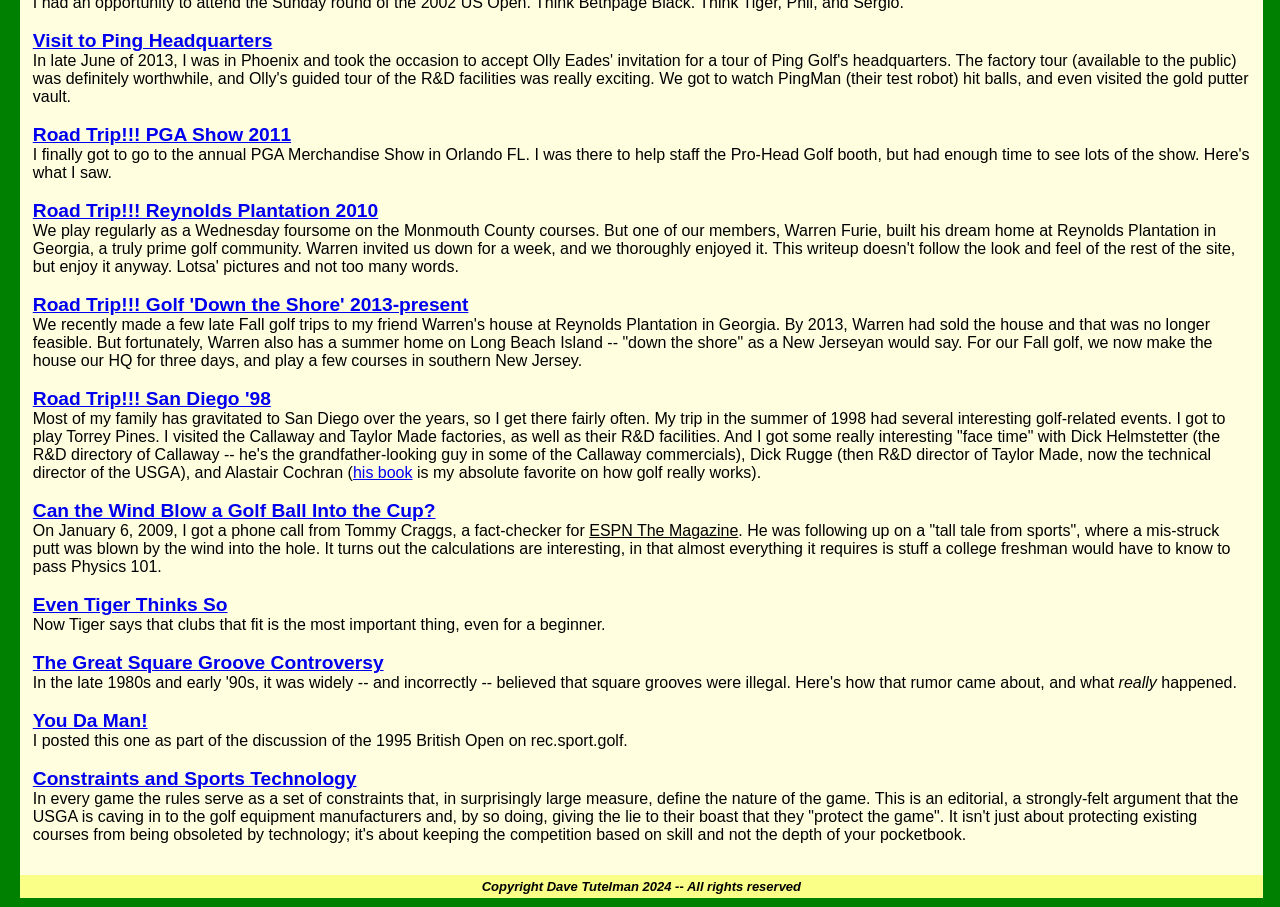Identify the bounding box for the described UI element. Provide the coordinates in (top-left x, top-left y, bottom-right x, bottom-right y) format with values ranging from 0 to 1: Home

None